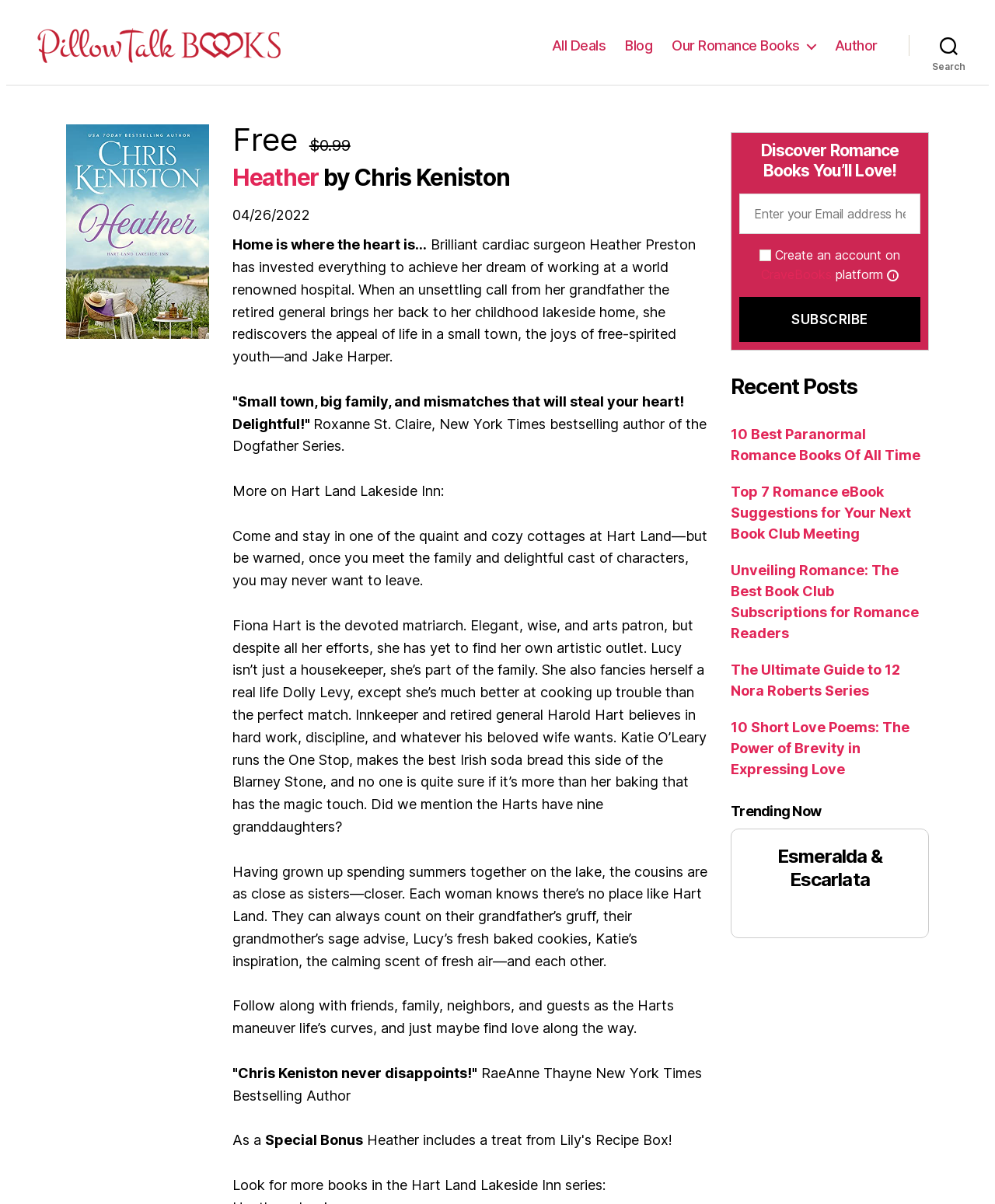Can you specify the bounding box coordinates of the area that needs to be clicked to fulfill the following instruction: "Click the 'About' link"?

None